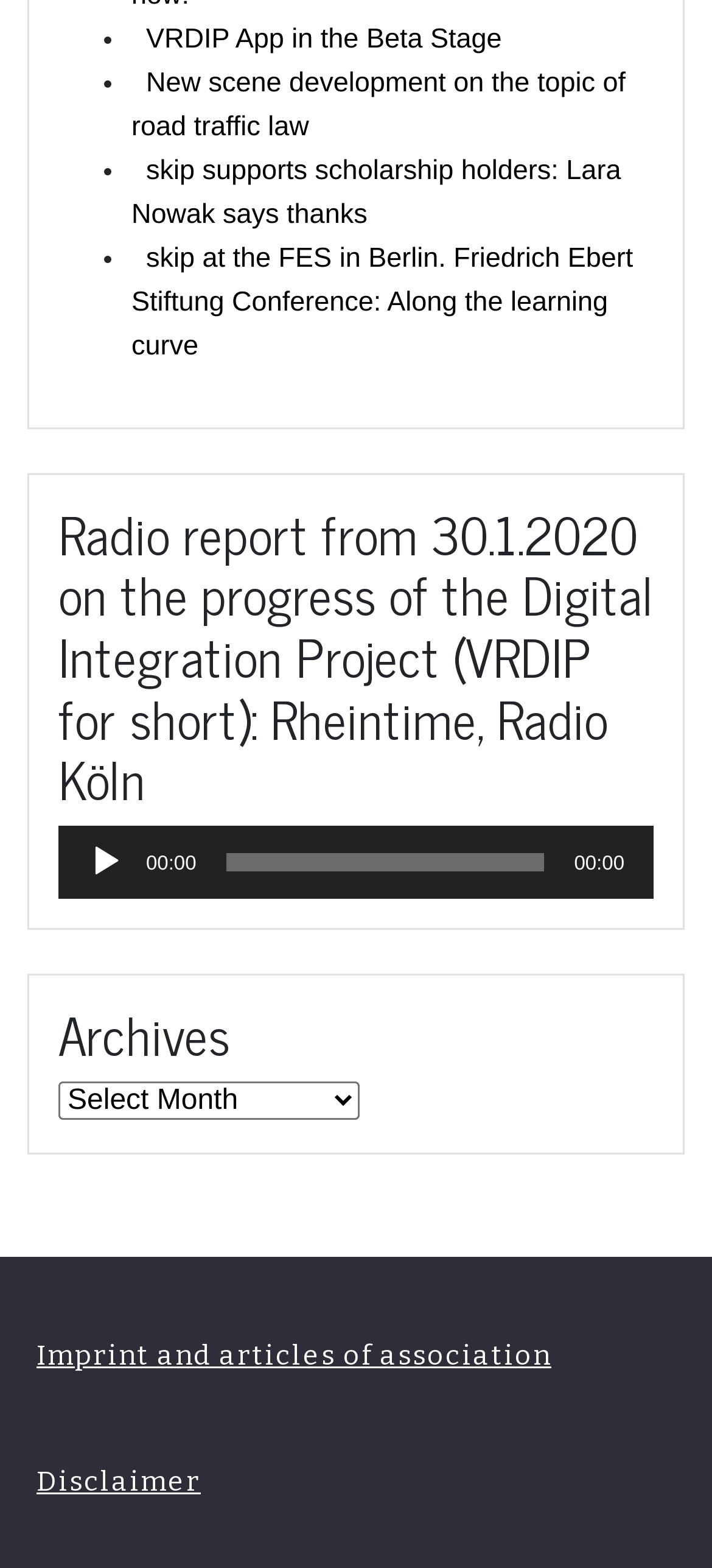What is the topic of the new scene development?
Examine the image and give a concise answer in one word or a short phrase.

road traffic law